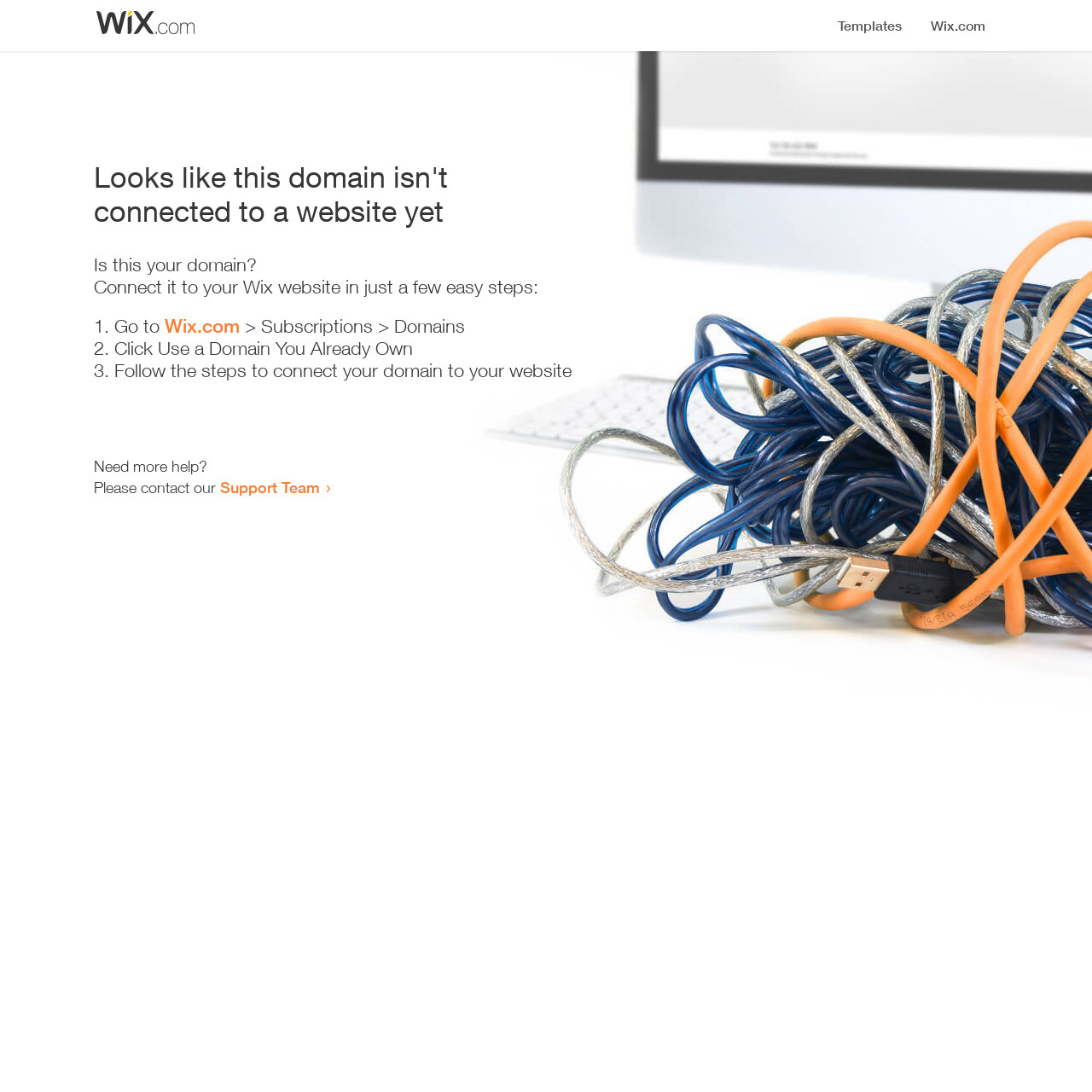How many steps are required to connect the domain to a website?
Please provide a comprehensive answer based on the information in the image.

The webpage provides a list of steps to connect the domain to a website, which includes 3 list markers, indicating that 3 steps are required.